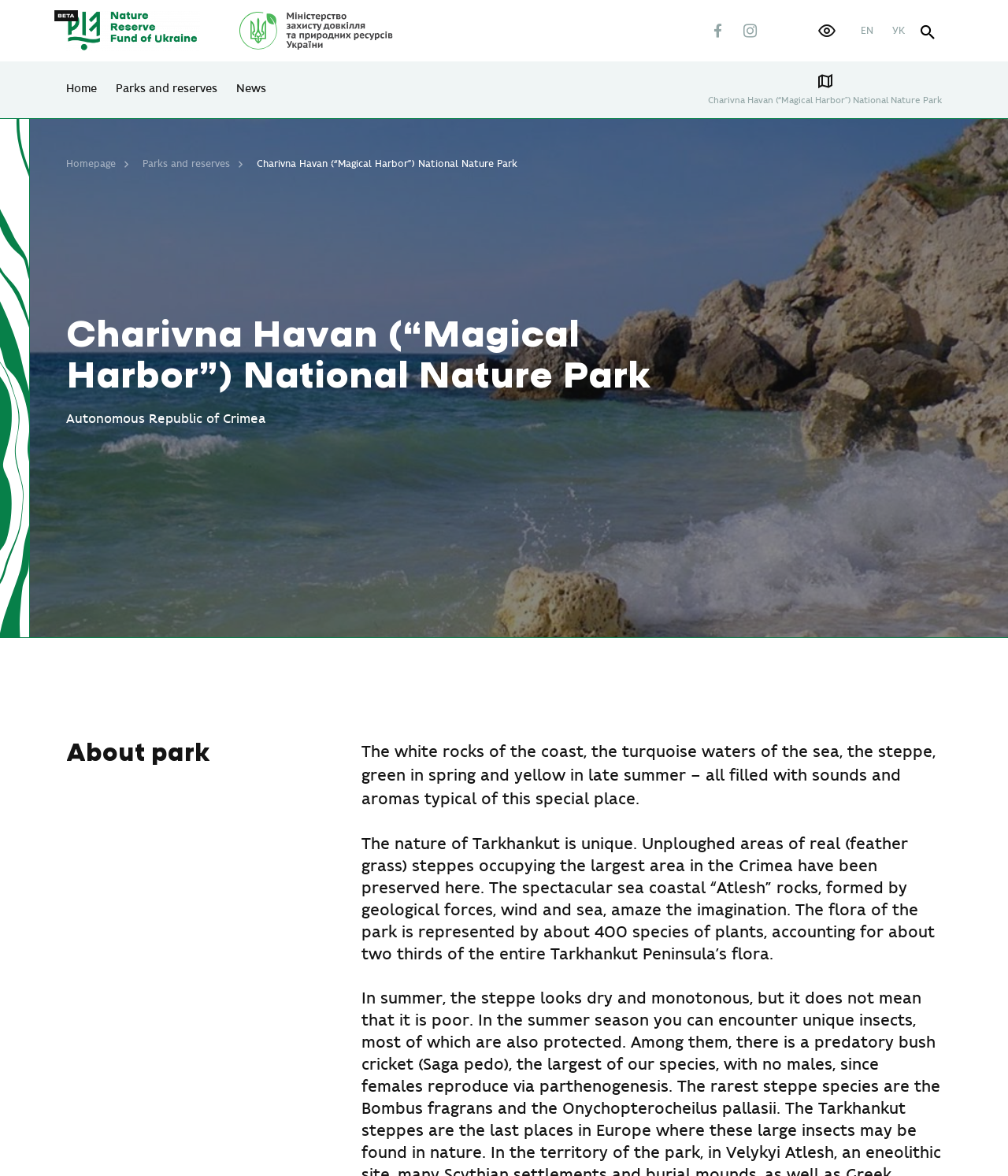What is the region where the park is located?
From the image, provide a succinct answer in one word or a short phrase.

Autonomous Republic of Crimea